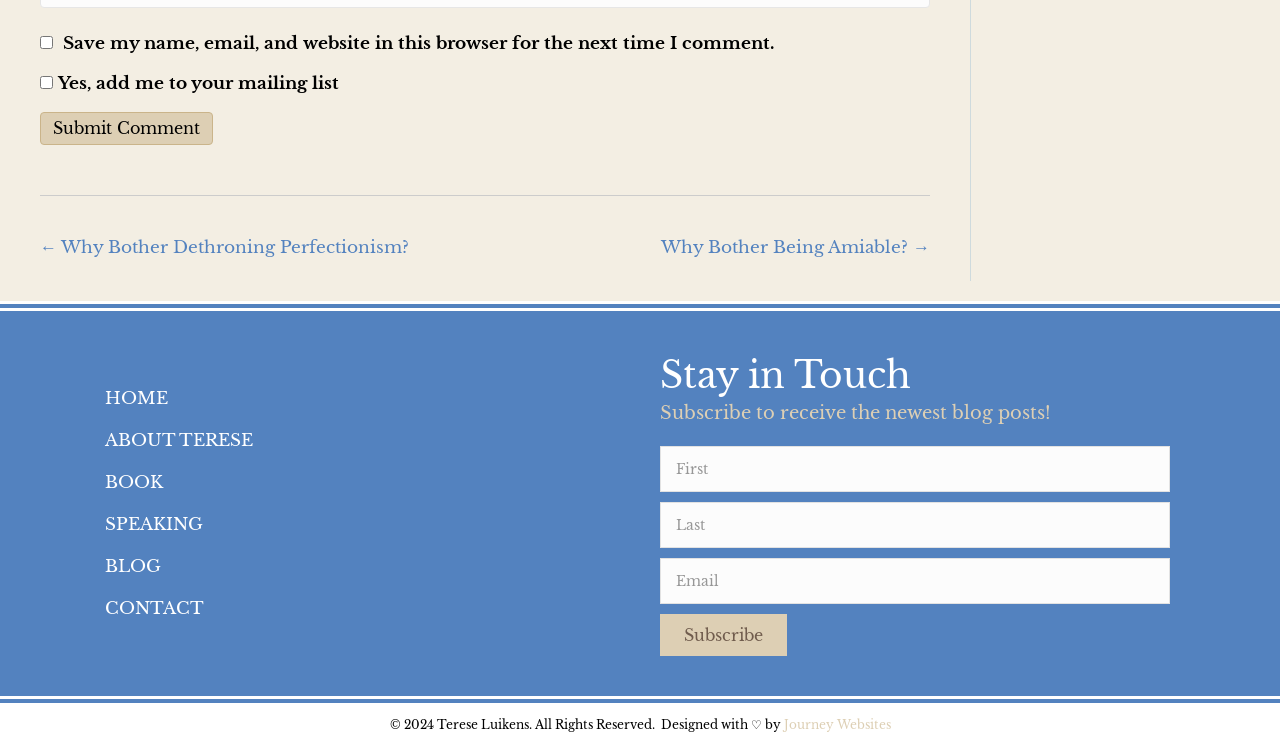Answer the question in a single word or phrase:
What is the purpose of the 'Submit Comment' button?

To submit a comment